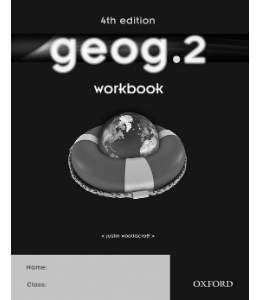Present a detailed portrayal of the image.

The image displays the cover of the "geog.2 Workbook," 4th edition, published by Oxford University Press. The cover features a striking black background with the title "geog.2" prominently displayed at the top. Below the title, the word "workbook" is clearly indicated, suggesting that this is a supplementary educational resource. 

In the center, a graphic depicts a lifebuoy encircling a globe, symbolizing a focus on global issues and geography. This visual element is further accented with a red and white color scheme of the lifebuoy, contrasting against the monochrome background. At the bottom, there is space allocated for user details, labeled with "Name:" and "Class:", emphasizing its use in an educational setting. The workbook is likely designed for students engaging with geographical concepts, making it an engaging tool for learning and exploration in the subject.